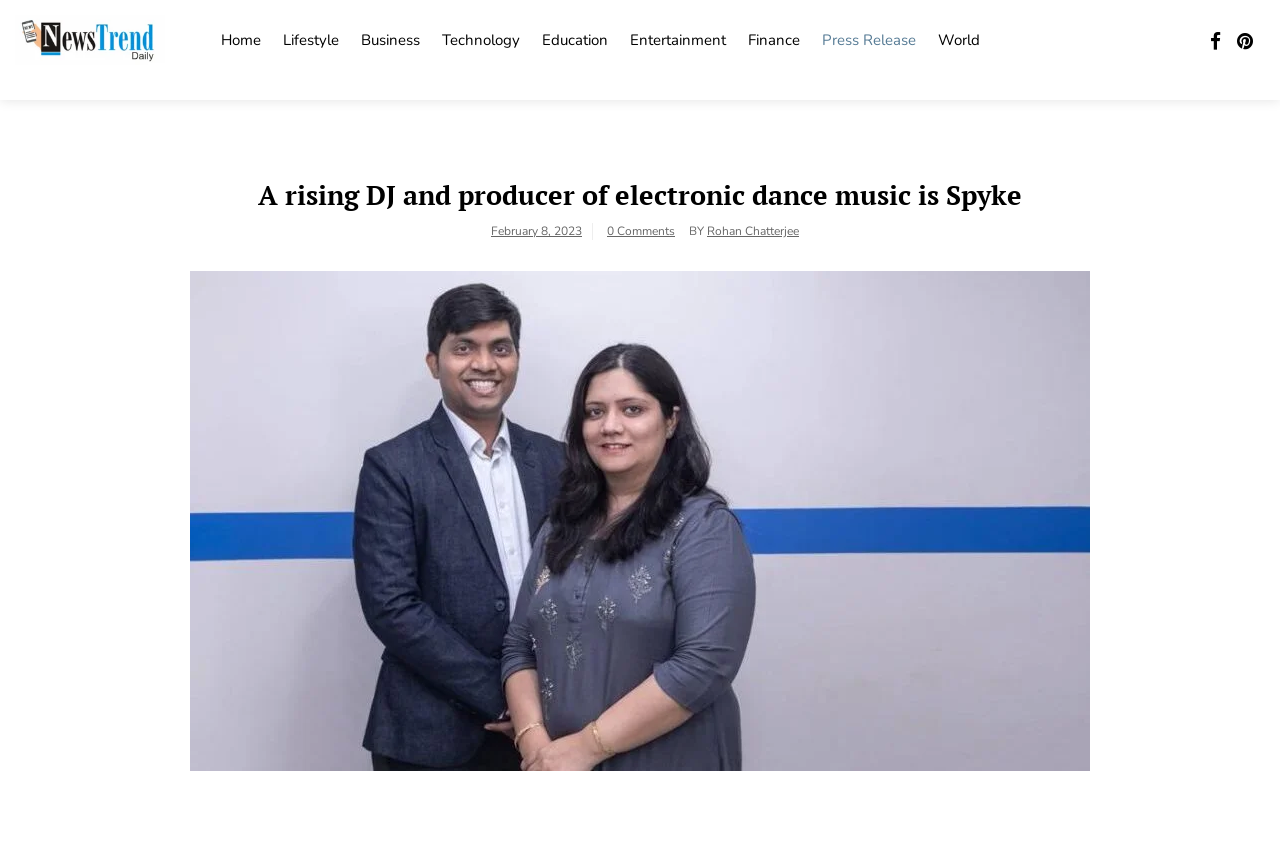What is the category of news on the top right?
Please ensure your answer to the question is detailed and covers all necessary aspects.

I looked at the top navigation bar and saw a series of links, including 'Home', 'Lifestyle', 'Business', and so on. The second link from the left is 'Lifestyle', which suggests that it is a category of news.